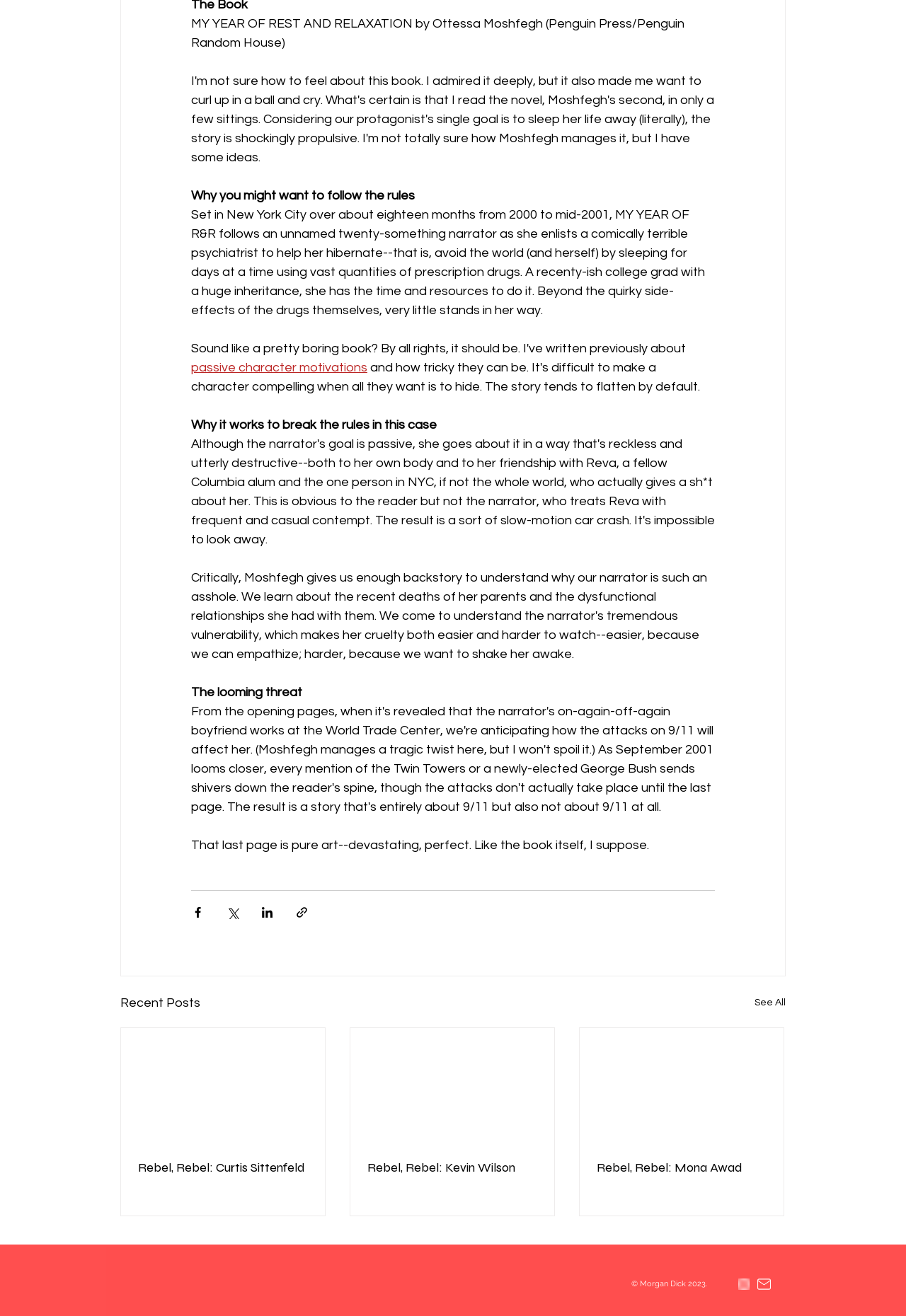Answer the question below using just one word or a short phrase: 
What is the narrator's goal in the story?

to hibernate